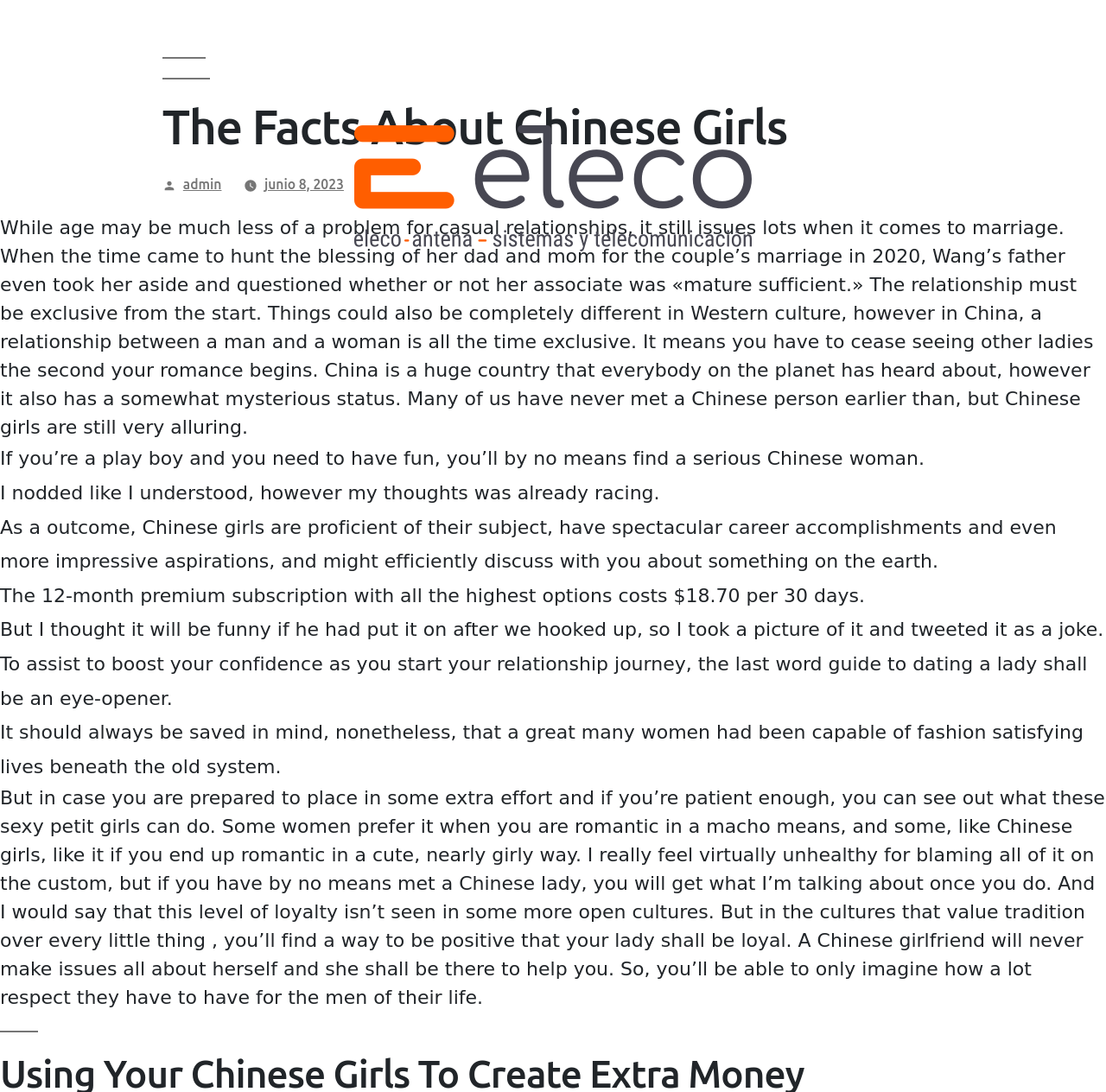What is the author's tone in the article?
Please respond to the question with a detailed and well-explained answer.

The author's tone can be inferred from the language used, which is informative and provides insights about Chinese girls, but also includes humorous anecdotes and witty remarks, suggesting a lighthearted and playful tone.